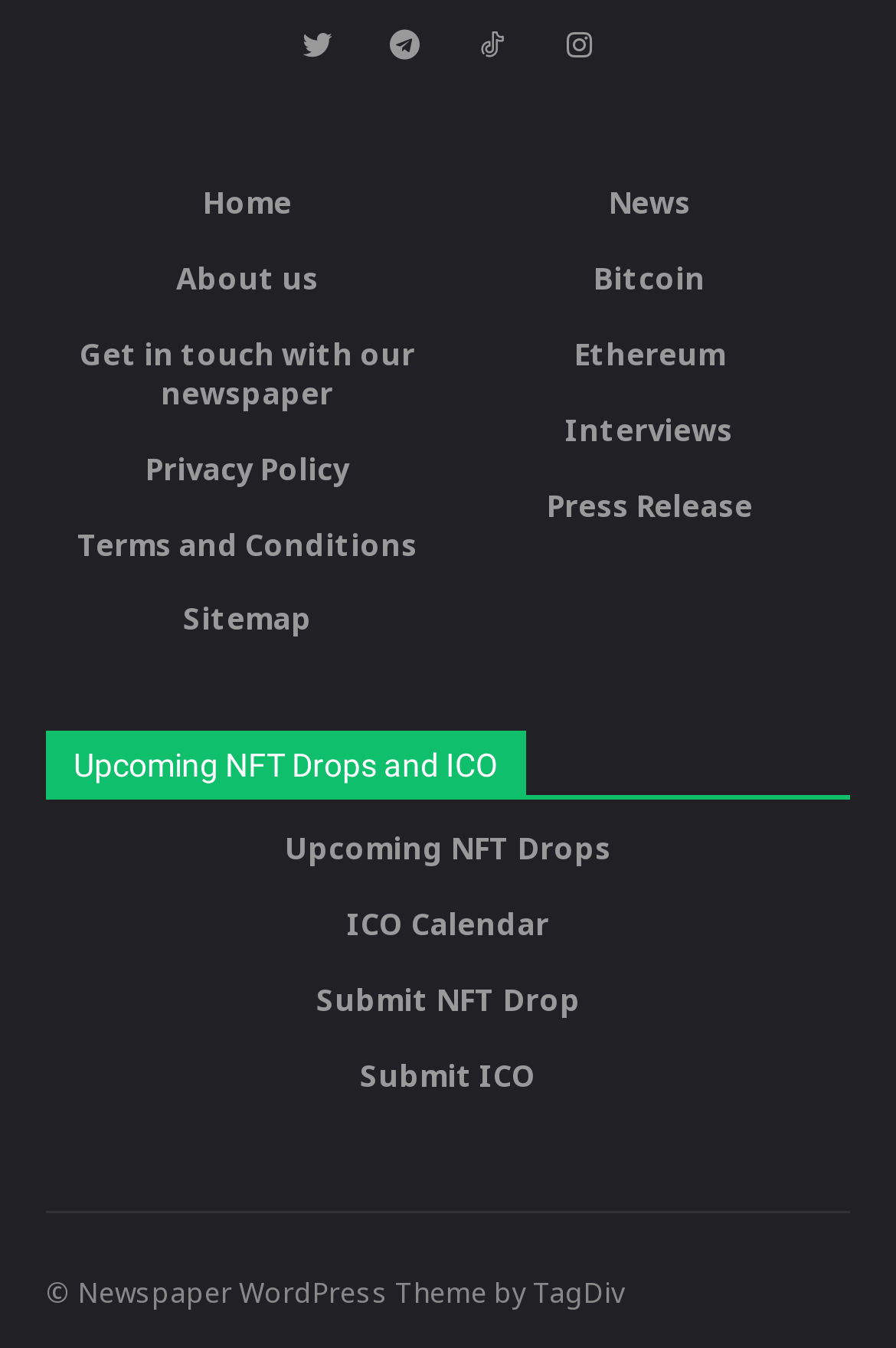Identify the bounding box coordinates of the clickable region to carry out the given instruction: "read about us".

[0.051, 0.193, 0.5, 0.221]